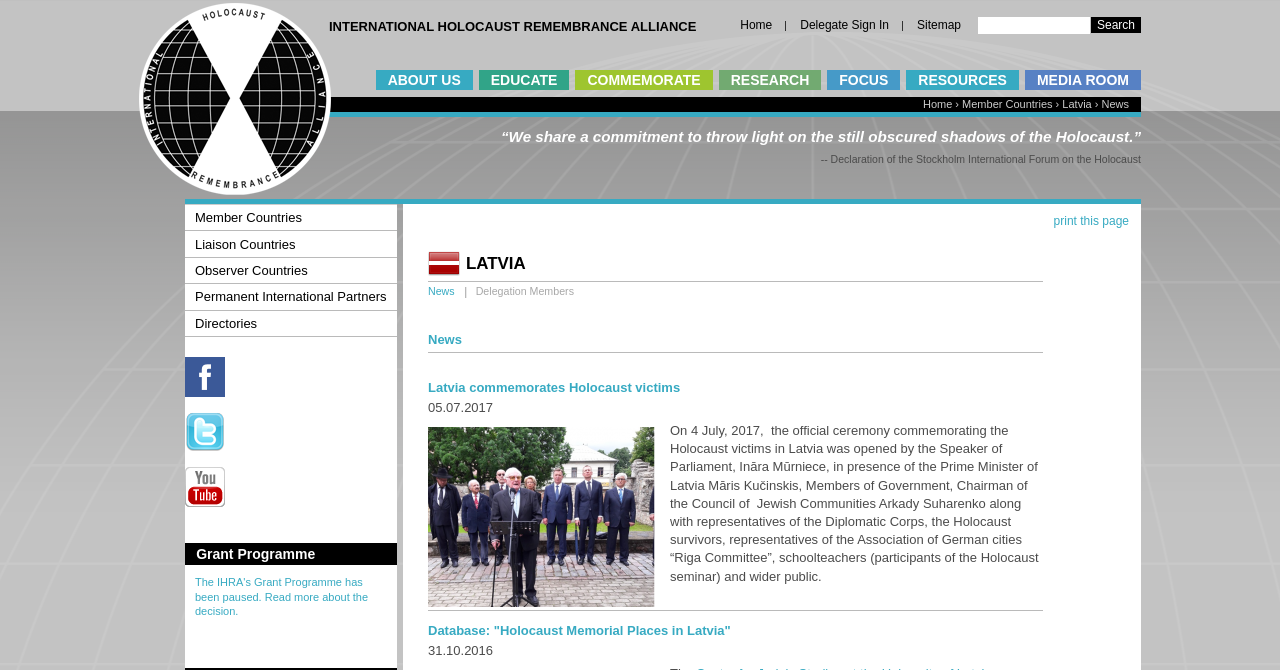Locate and provide the bounding box coordinates for the HTML element that matches this description: "Latvia commemorates Holocaust victims".

[0.334, 0.567, 0.531, 0.589]